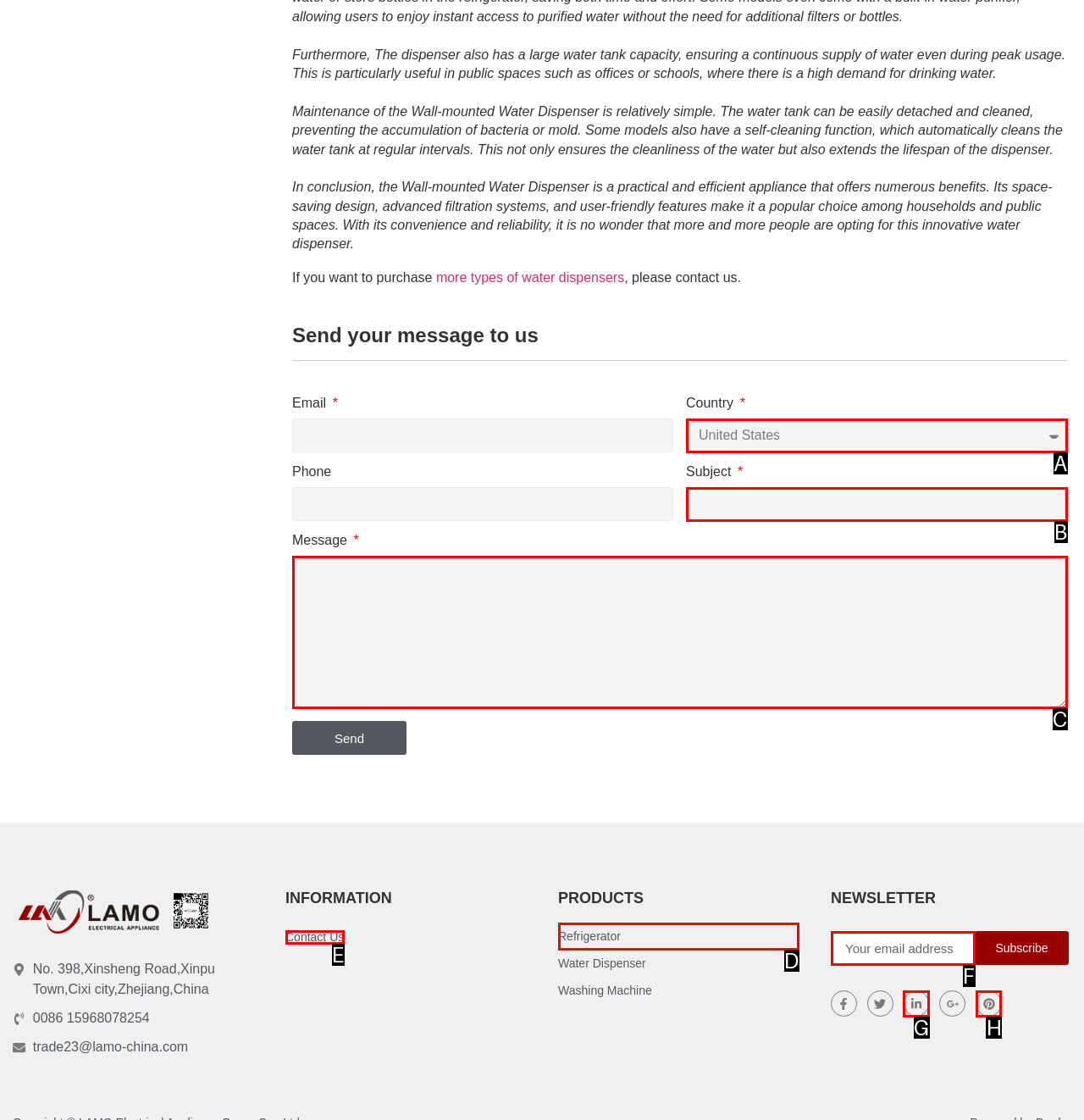Which UI element matches this description: Pinterest?
Reply with the letter of the correct option directly.

H